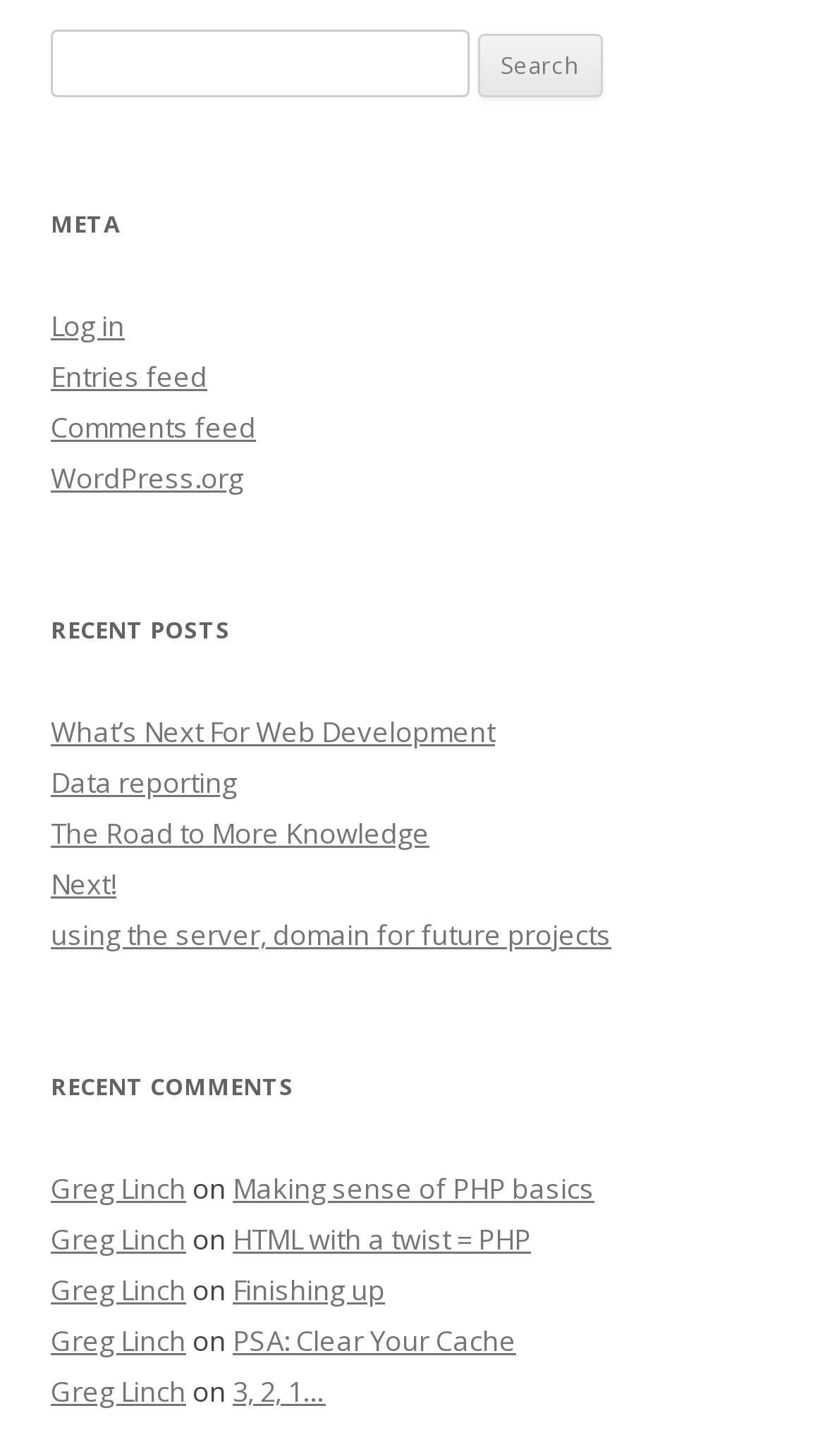Using the element description parent_node: Search for: value="Search", predict the bounding box coordinates for the UI element. Provide the coordinates in (top-left x, top-left y, bottom-right x, bottom-right y) format with values ranging from 0 to 1.

[0.578, 0.023, 0.73, 0.067]